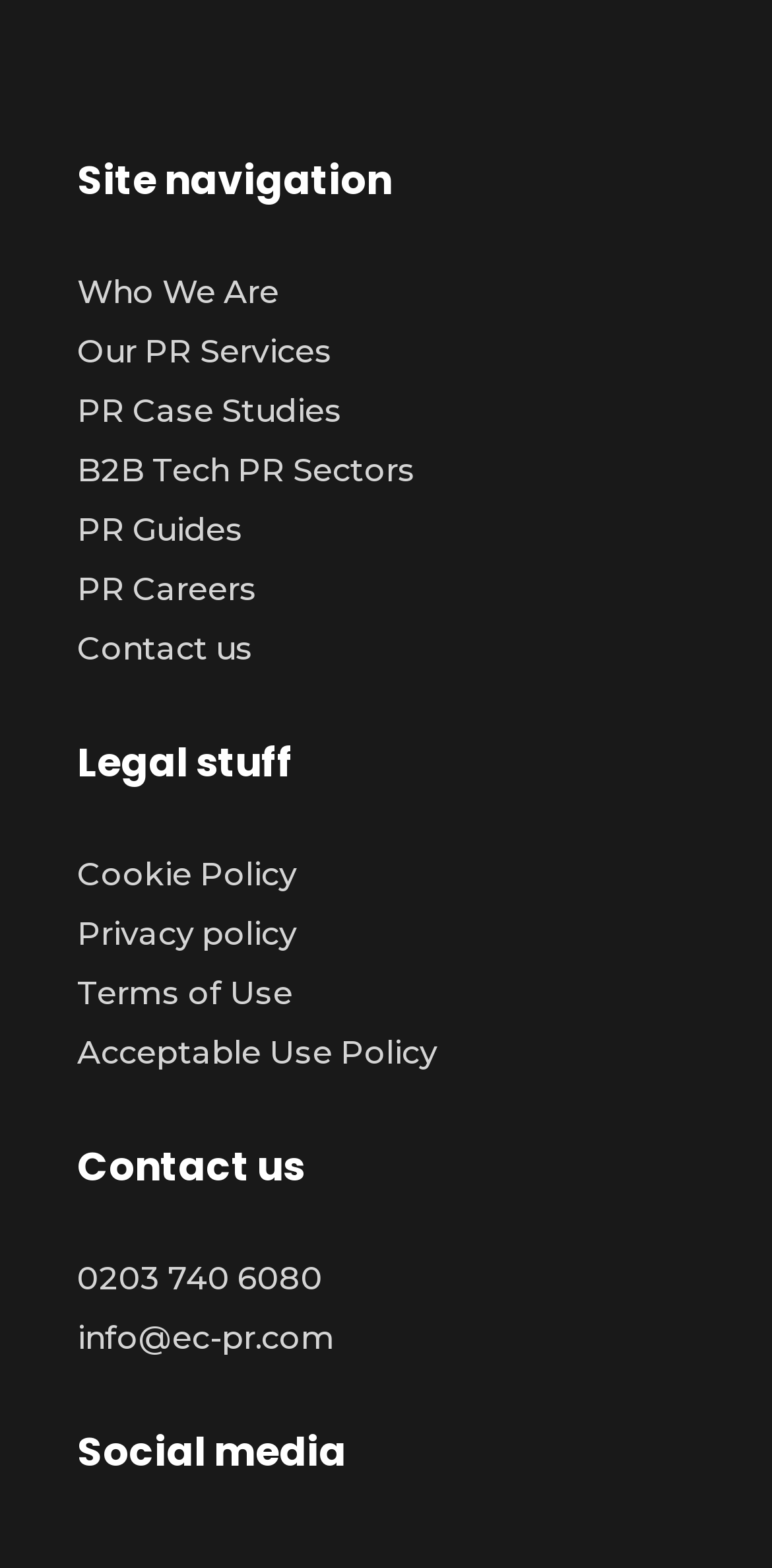Can you pinpoint the bounding box coordinates for the clickable element required for this instruction: "Call 0203 740 6080"? The coordinates should be four float numbers between 0 and 1, i.e., [left, top, right, bottom].

[0.1, 0.807, 0.418, 0.835]